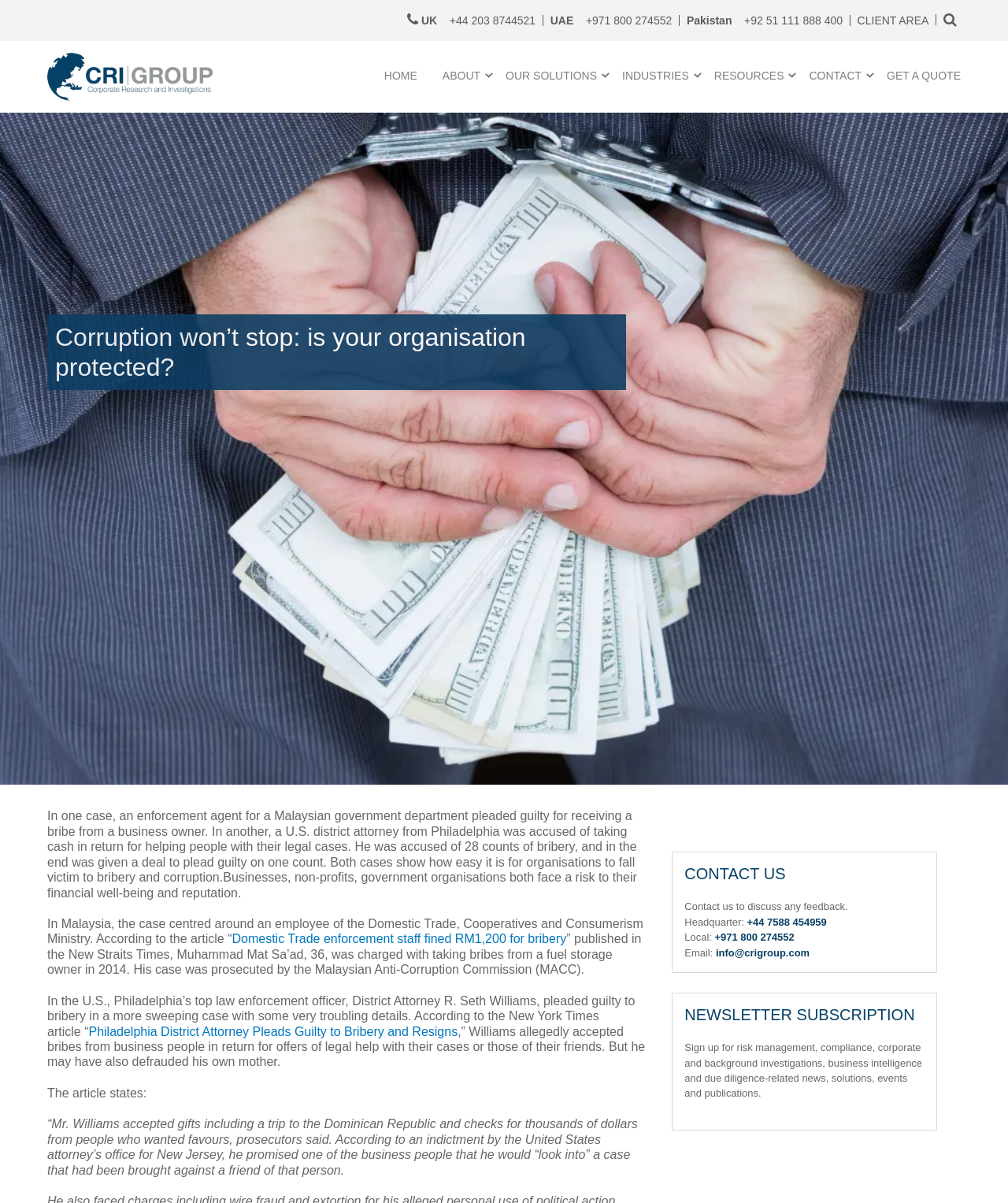Refer to the screenshot and give an in-depth answer to this question: What is the purpose of the newsletter subscription?

The purpose of the newsletter subscription is to receive news, solutions, events, and publications related to risk management, compliance, corporate and background investigations, business intelligence, and due diligence.